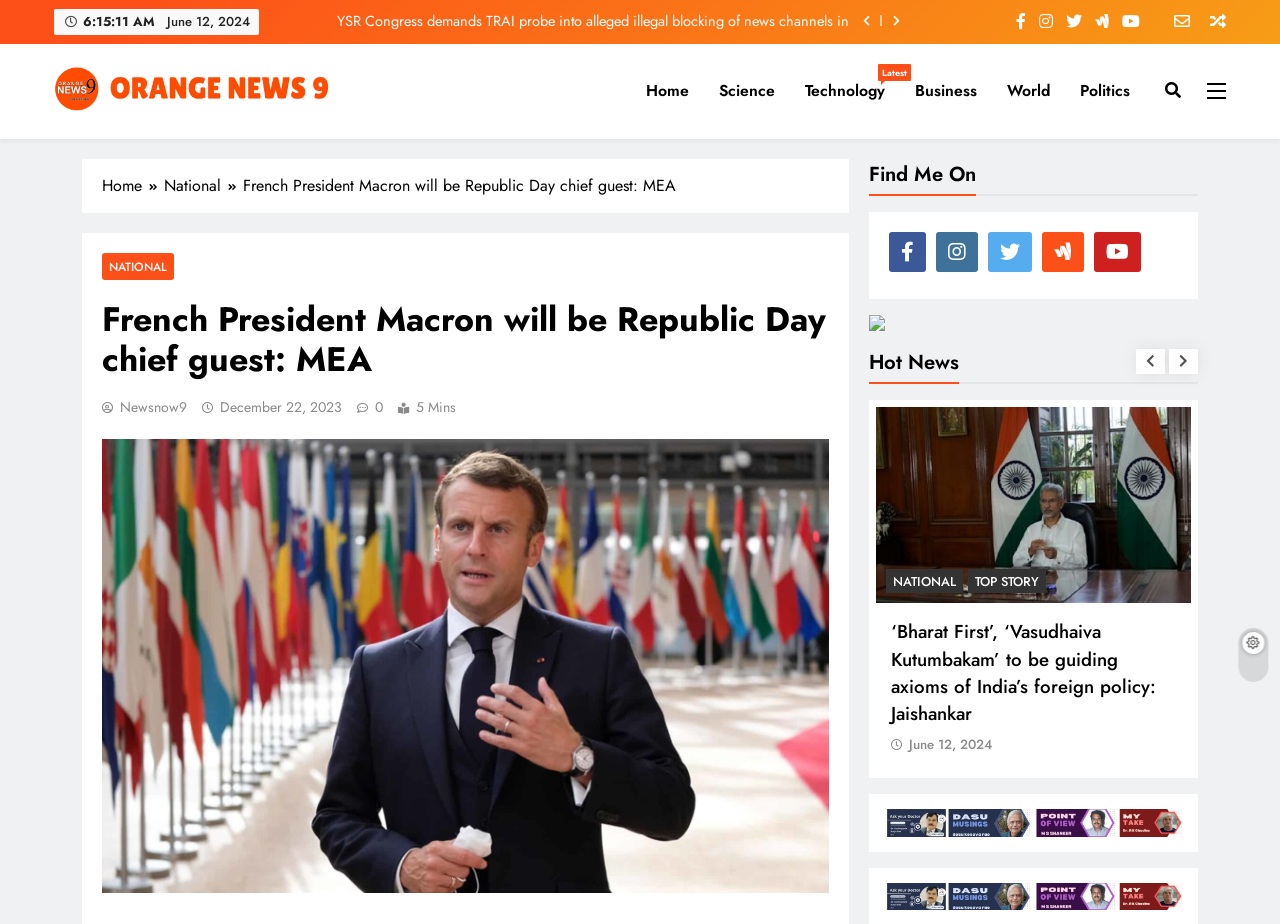Please locate the bounding box coordinates of the region I need to click to follow this instruction: "Follow OrangeNews9 on social media".

[0.695, 0.251, 0.728, 0.294]